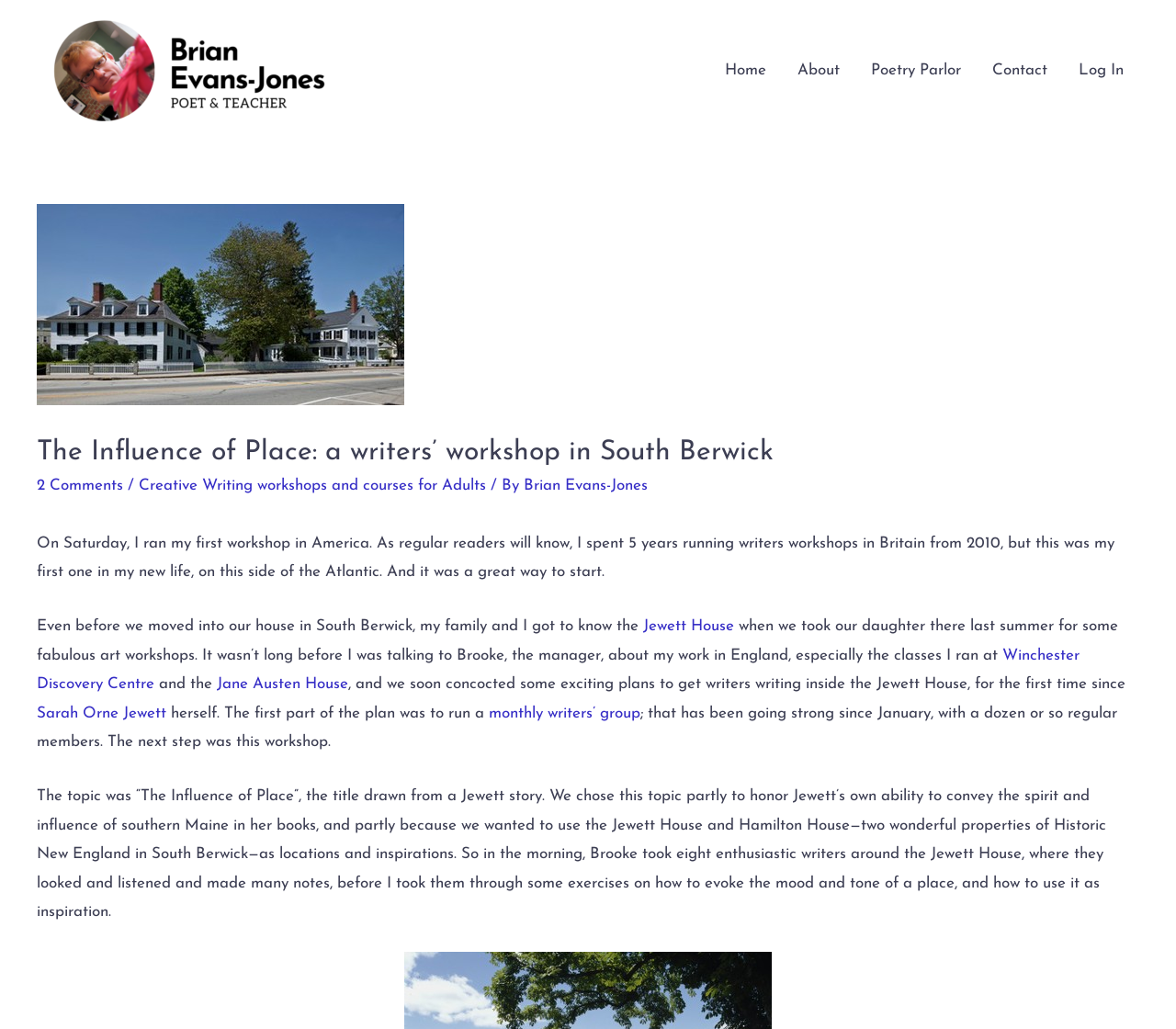Find the bounding box coordinates of the element to click in order to complete the given instruction: "Click the 'About' link."

[0.665, 0.038, 0.727, 0.099]